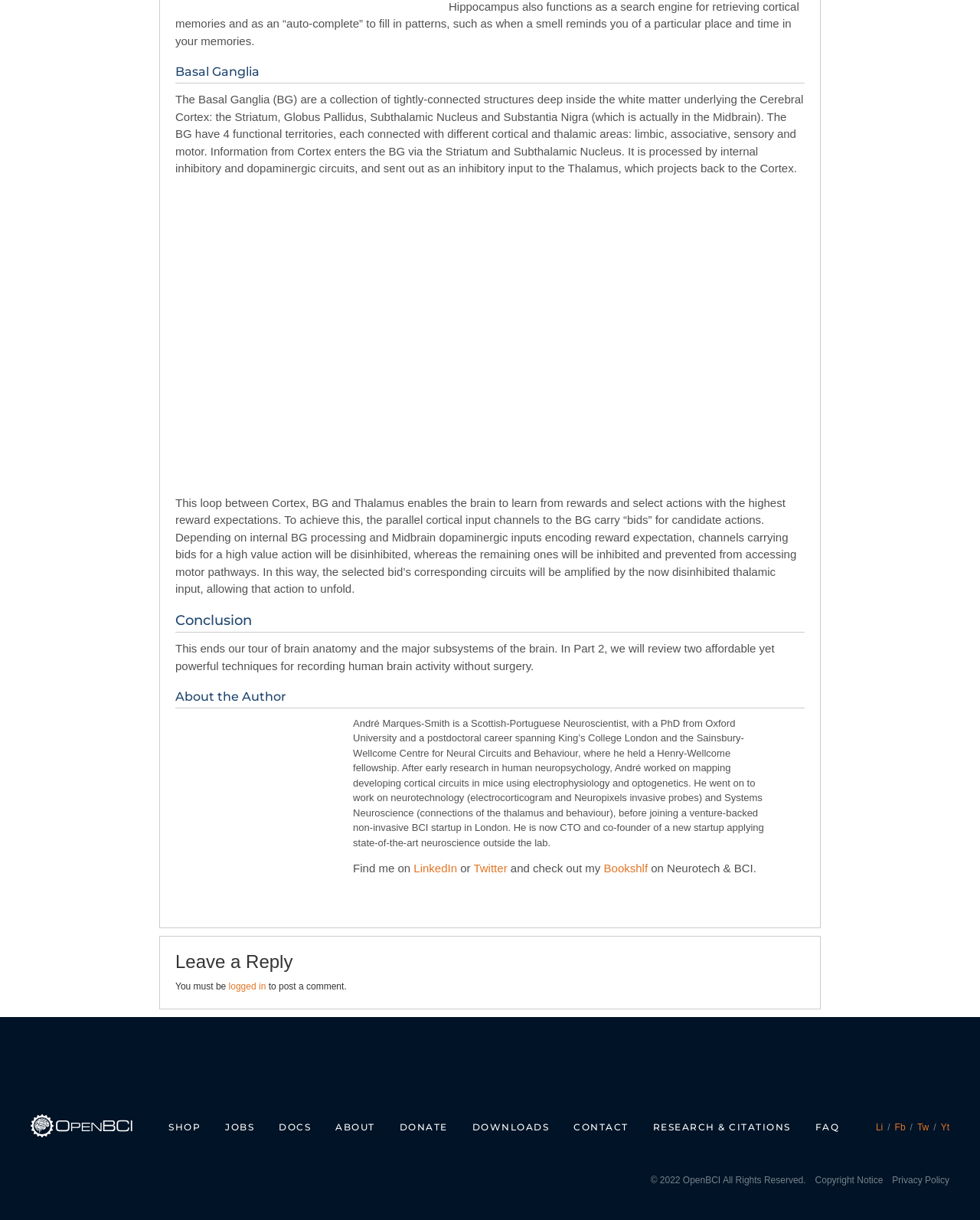Please specify the bounding box coordinates of the clickable region to carry out the following instruction: "Click the 'LinkedIn' link". The coordinates should be four float numbers between 0 and 1, in the format [left, top, right, bottom].

[0.422, 0.706, 0.466, 0.717]